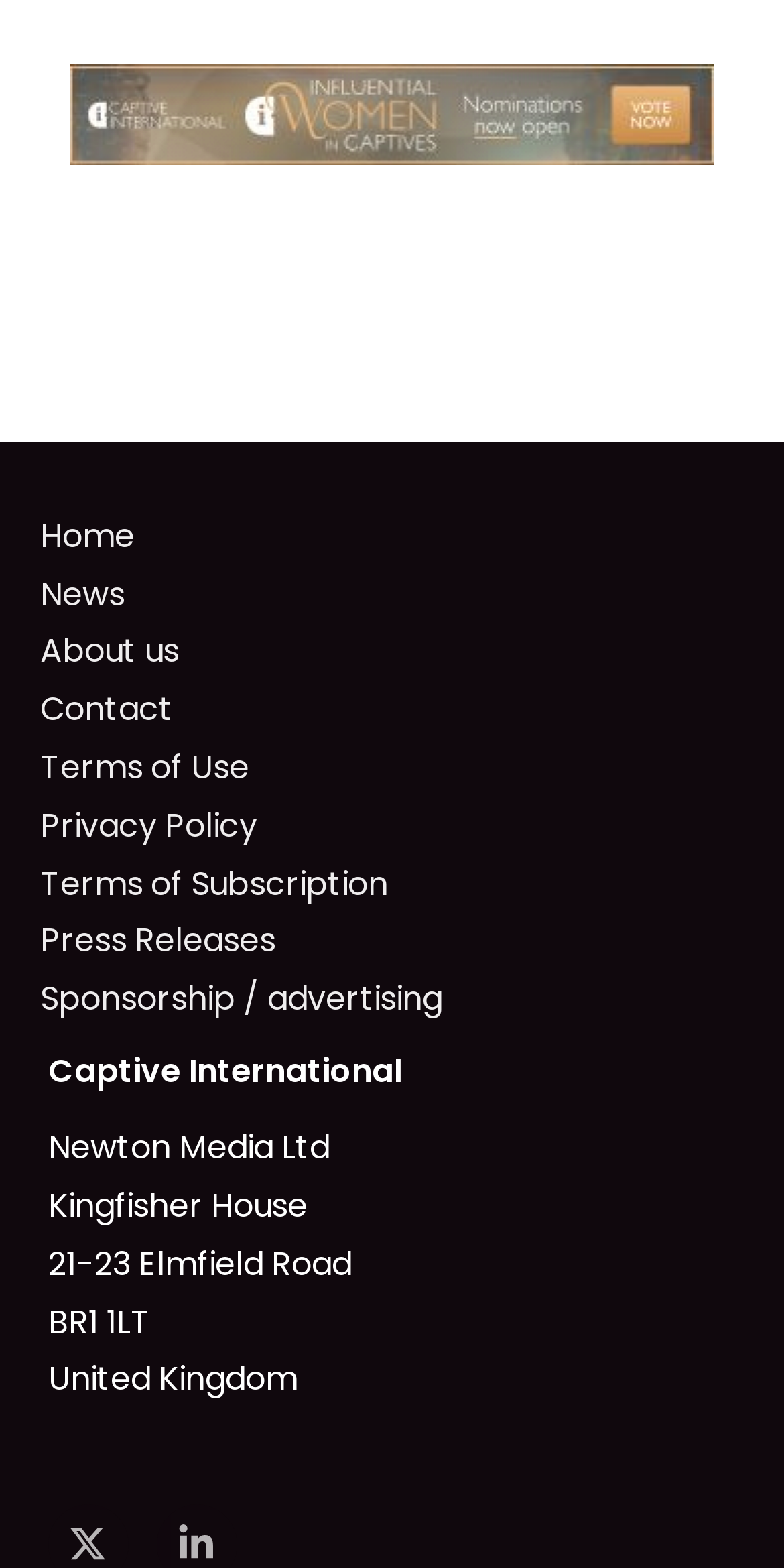Using the details from the image, please elaborate on the following question: What is the company name mentioned in the footer?

I looked at the static text elements in the footer section and found the company name 'Newton Media Ltd' mentioned.